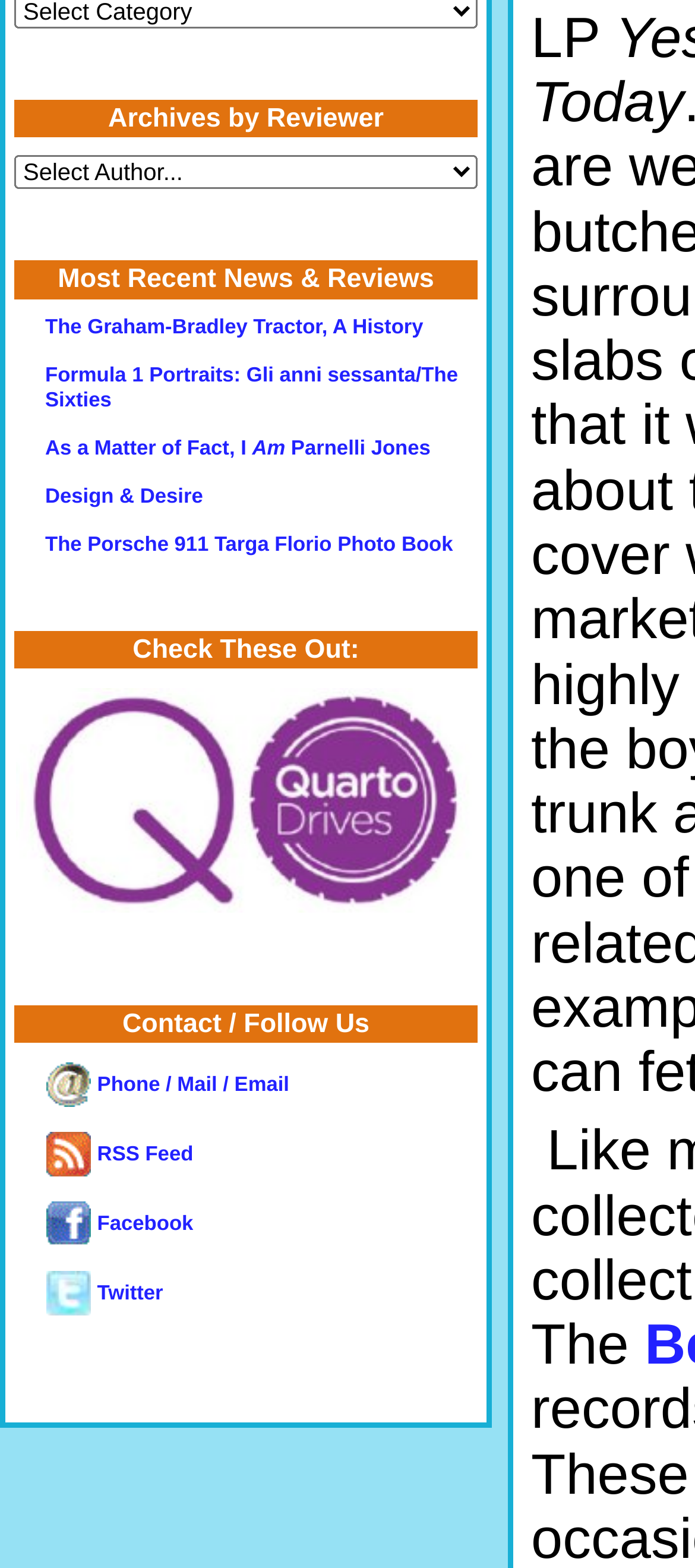Determine the bounding box coordinates of the region to click in order to accomplish the following instruction: "Follow on Facebook". Provide the coordinates as four float numbers between 0 and 1, specifically [left, top, right, bottom].

[0.068, 0.774, 0.278, 0.788]